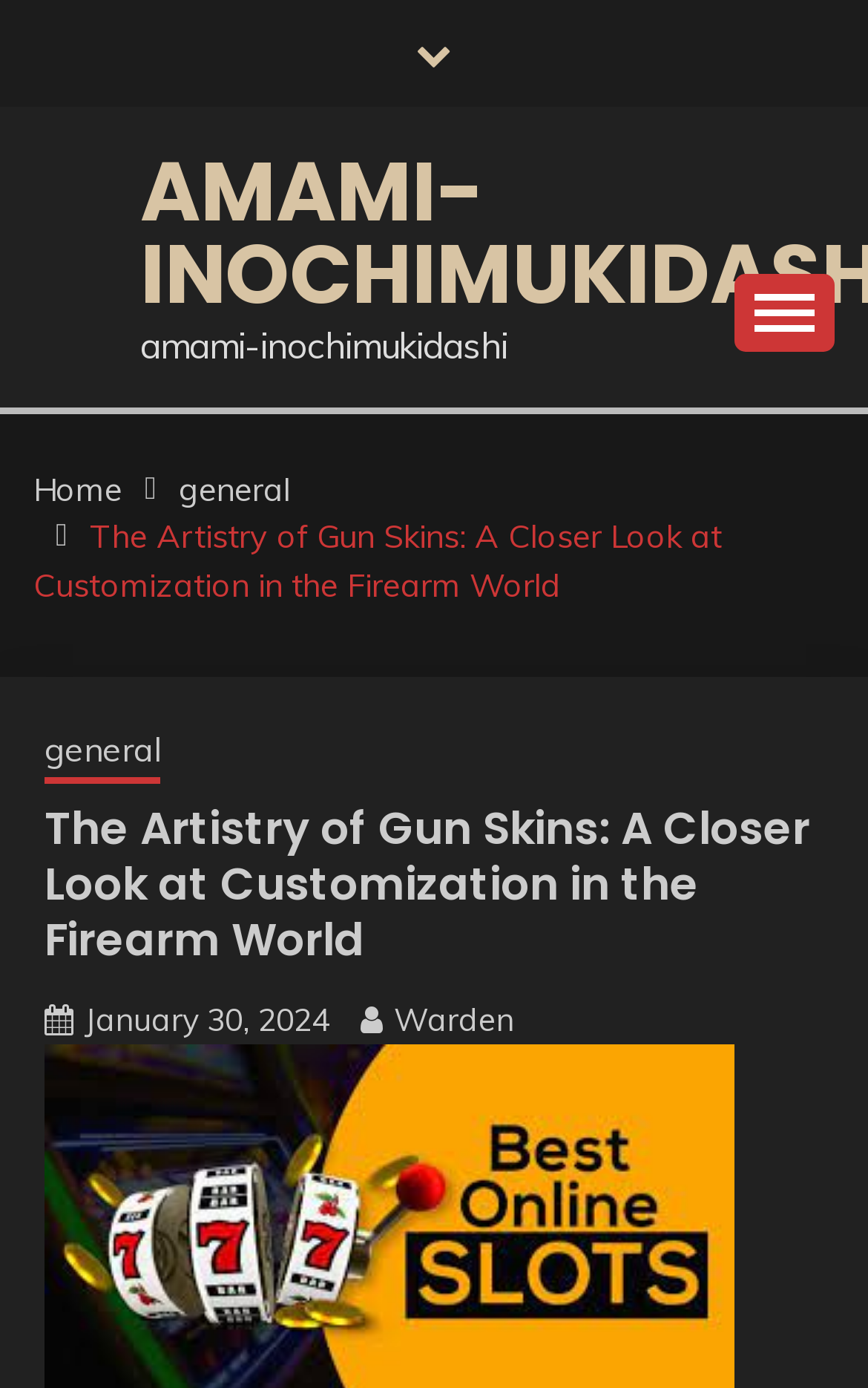What is the name of the webpage section?
From the screenshot, provide a brief answer in one word or phrase.

Breadcrumbs